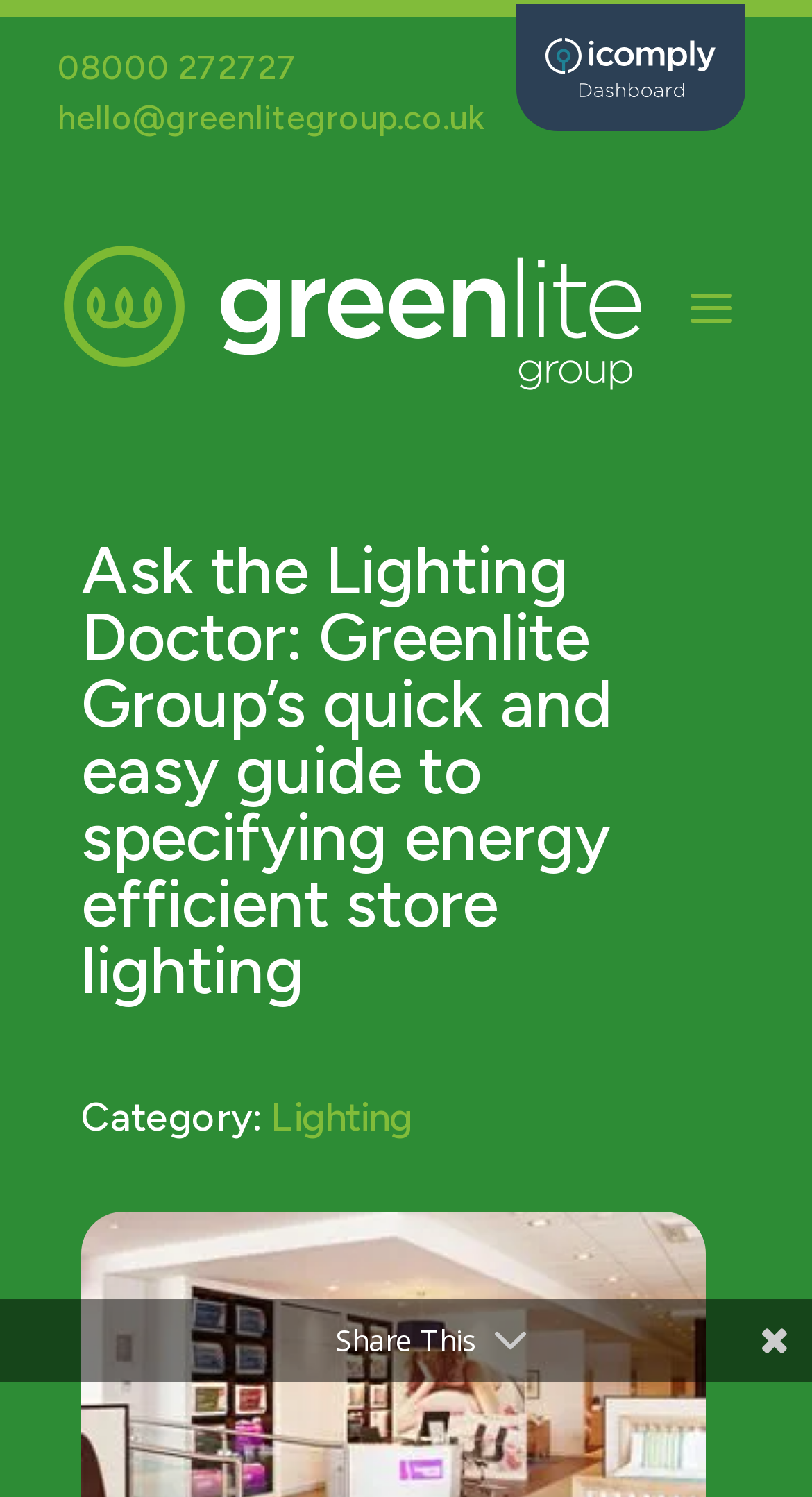Create a detailed description of the webpage's content and layout.

The webpage appears to be a guide or article about specifying energy-efficient store lighting, with a focus on the retail industry. At the top left of the page, there is a phone number, "08000 272727", and an email address, "hello@greenlitegroup.co.uk", which suggests that the webpage is related to a company or organization.

Below the contact information, there is a prominent heading that reads "Ask the Lighting Doctor: Greenlite Group’s quick and easy guide to specifying energy efficient store lighting". This heading is centered on the page and takes up a significant amount of space, indicating its importance.

To the right of the heading, there is a button labeled "a", which may be a call-to-action or a link to another page. Below the heading, there is a category label that reads "Category:", followed by a link to "Lighting", which suggests that the webpage is categorized under the topic of lighting.

At the bottom of the page, there is a text that reads "Share This", which may be a social media sharing button or a link to share the webpage with others. Overall, the webpage appears to be a informative guide or article about energy-efficient store lighting, with a focus on the retail industry and a clear call-to-action or link to related topics.